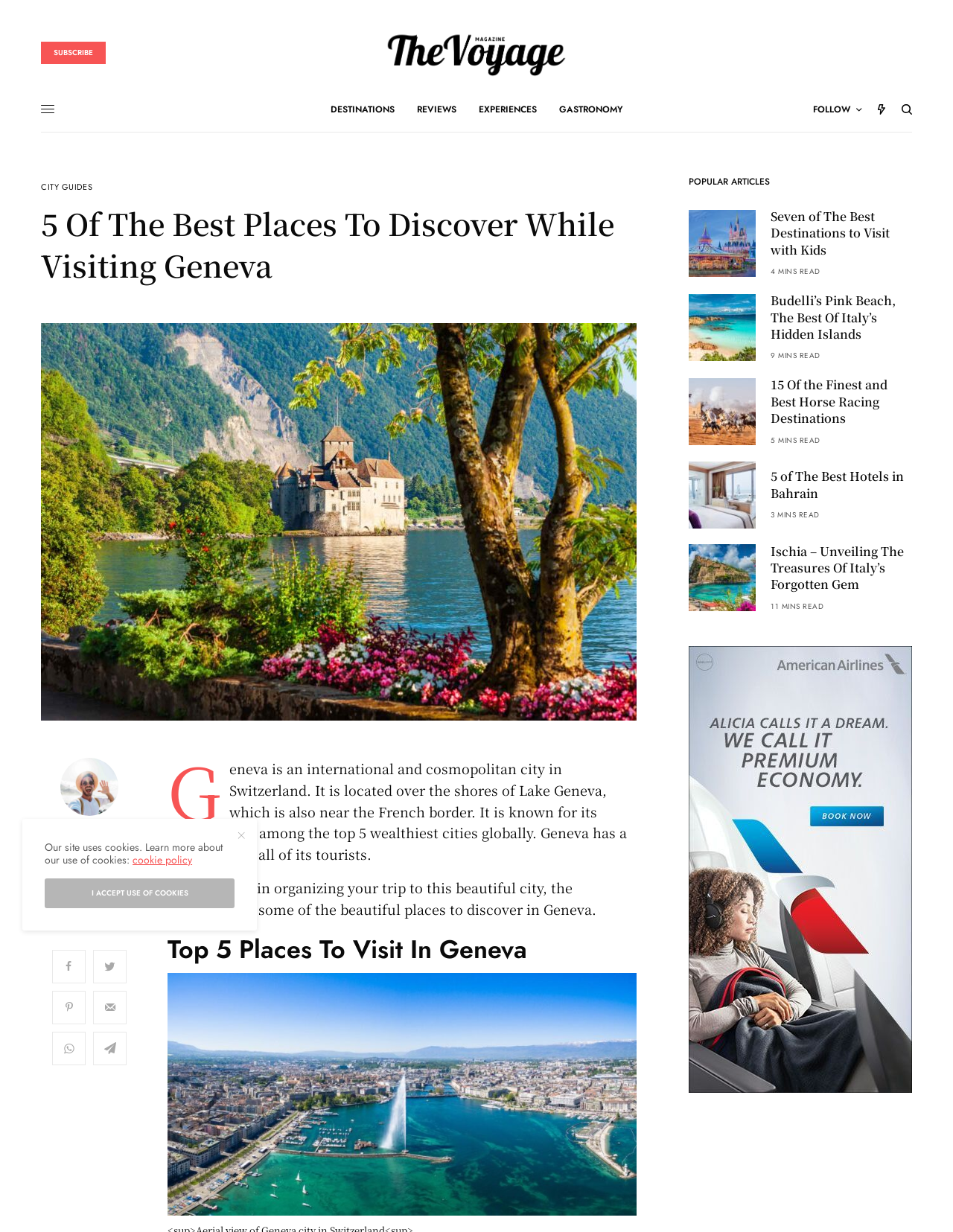Identify the bounding box coordinates of the region that needs to be clicked to carry out this instruction: "Read the article about Seven of The Best Destinations to Visit with Kids". Provide these coordinates as four float numbers ranging from 0 to 1, i.e., [left, top, right, bottom].

[0.723, 0.17, 0.793, 0.225]